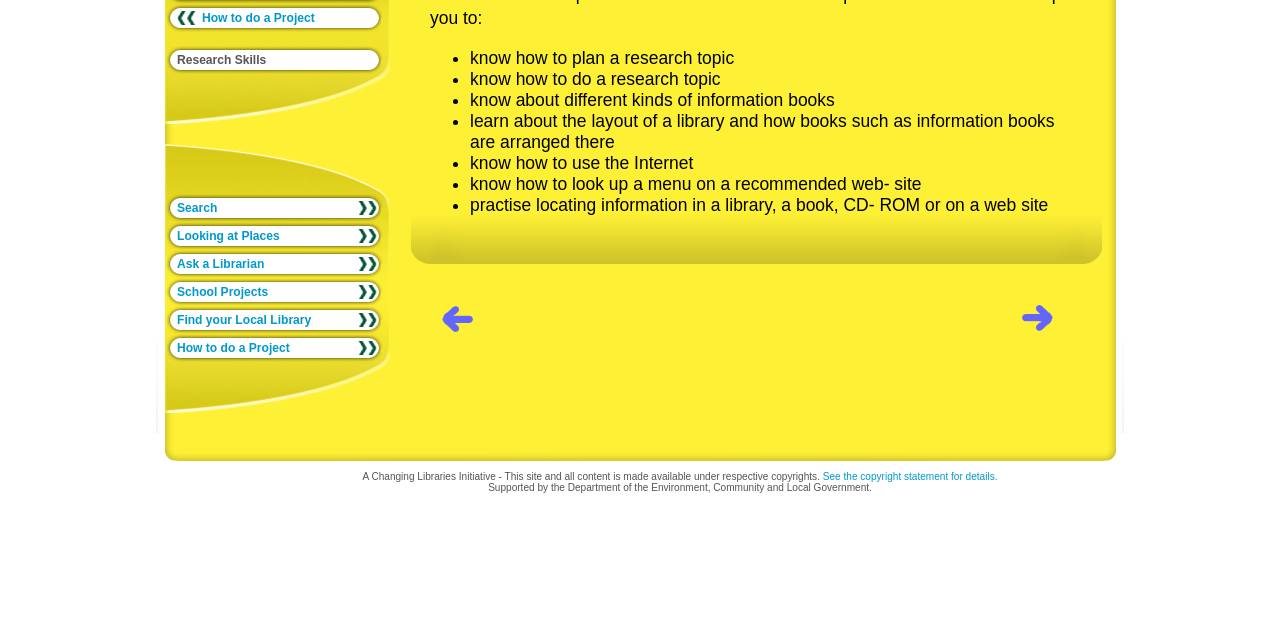Bounding box coordinates are specified in the format (top-left x, top-left y, bottom-right x, bottom-right y). All values are floating point numbers bounded between 0 and 1. Please provide the bounding box coordinate of the region this sentence describes: Looking at Places

[0.129, 0.347, 0.298, 0.391]